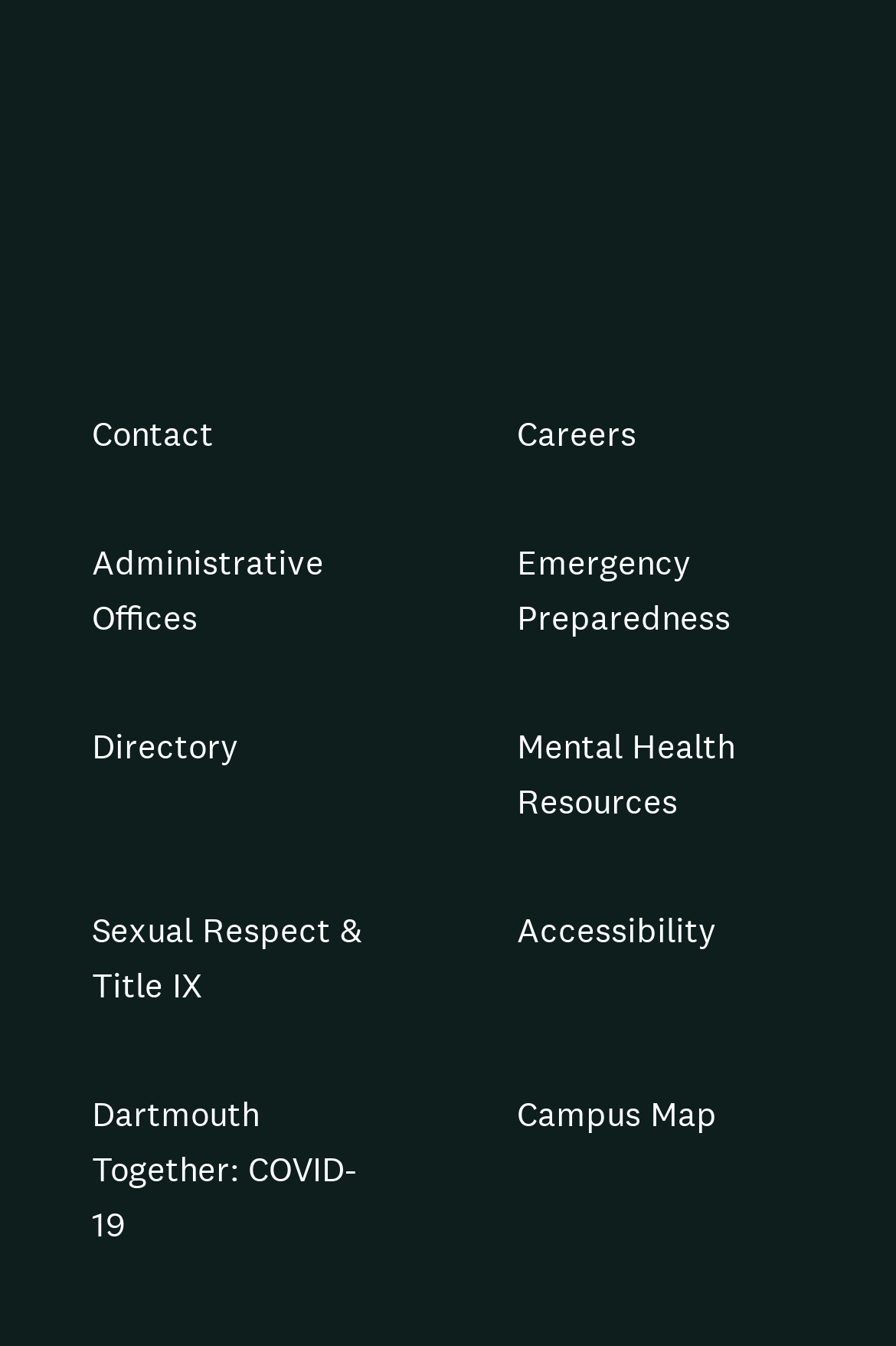Determine the bounding box for the described UI element: "Careers".

[0.577, 0.305, 0.71, 0.346]